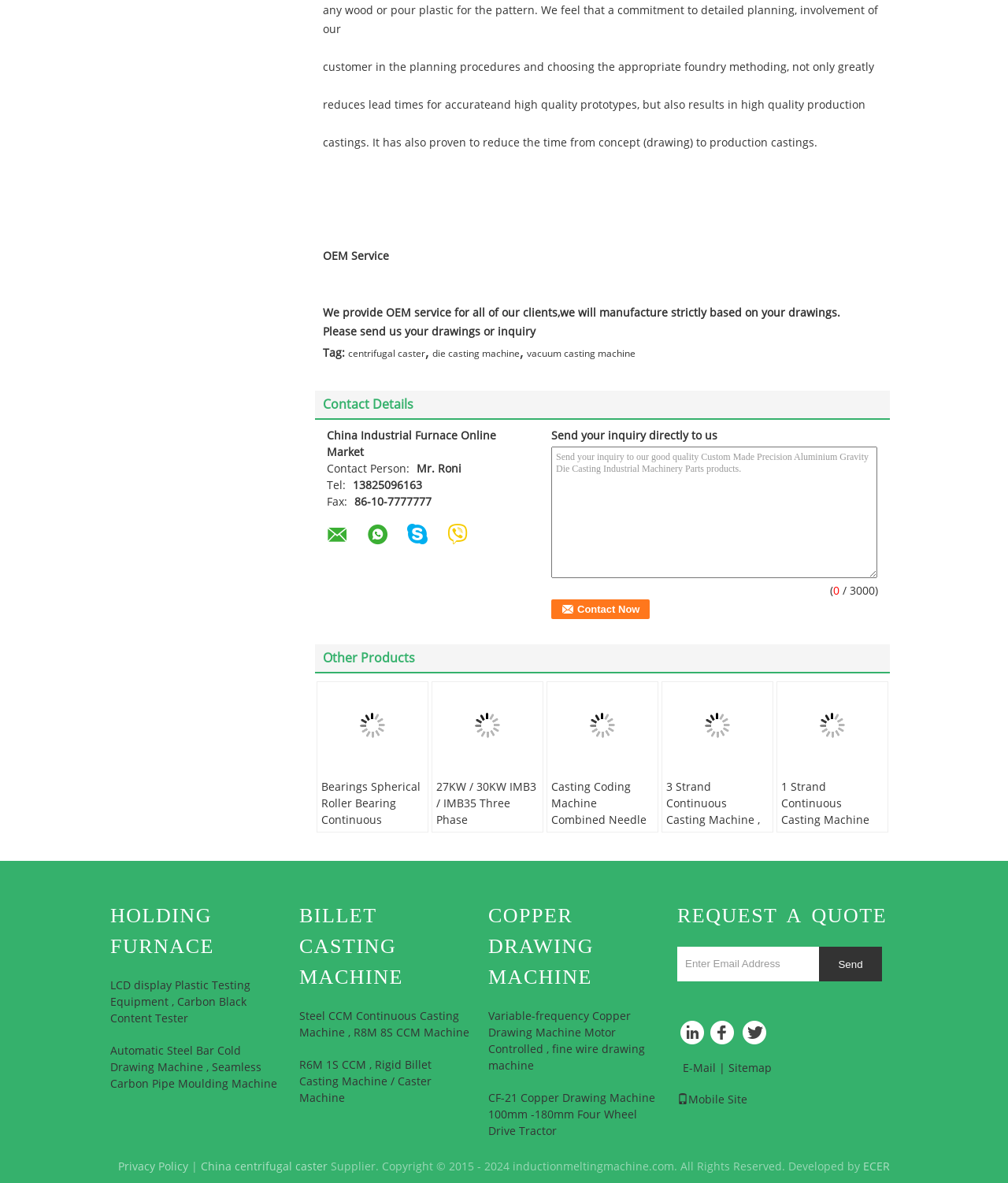Please identify the bounding box coordinates of the element I need to click to follow this instruction: "Click the 'Request a Quote' button".

[0.672, 0.764, 0.88, 0.784]